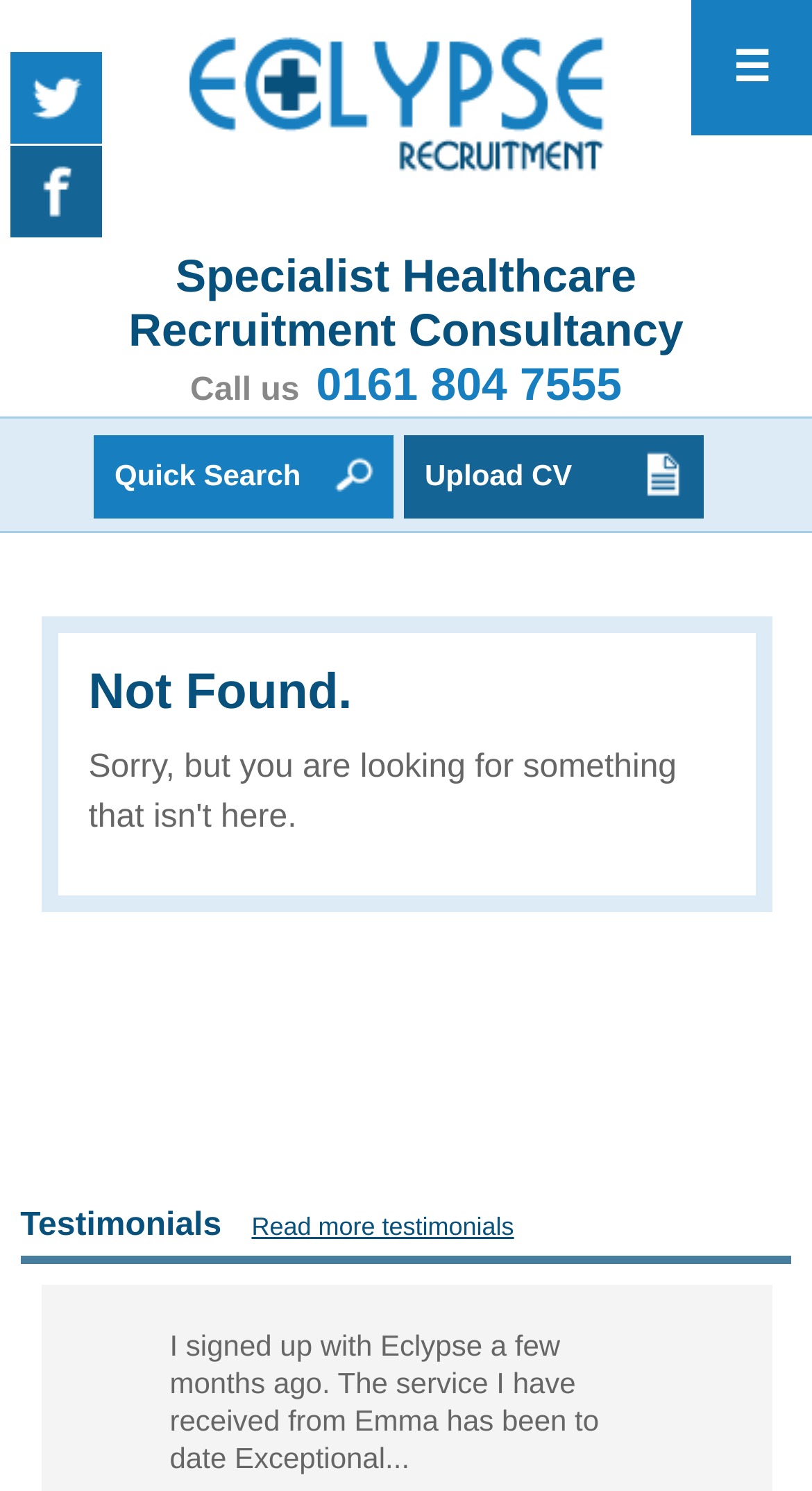What is the purpose of the 'Quick Search' link?
Please use the image to provide a one-word or short phrase answer.

To search quickly